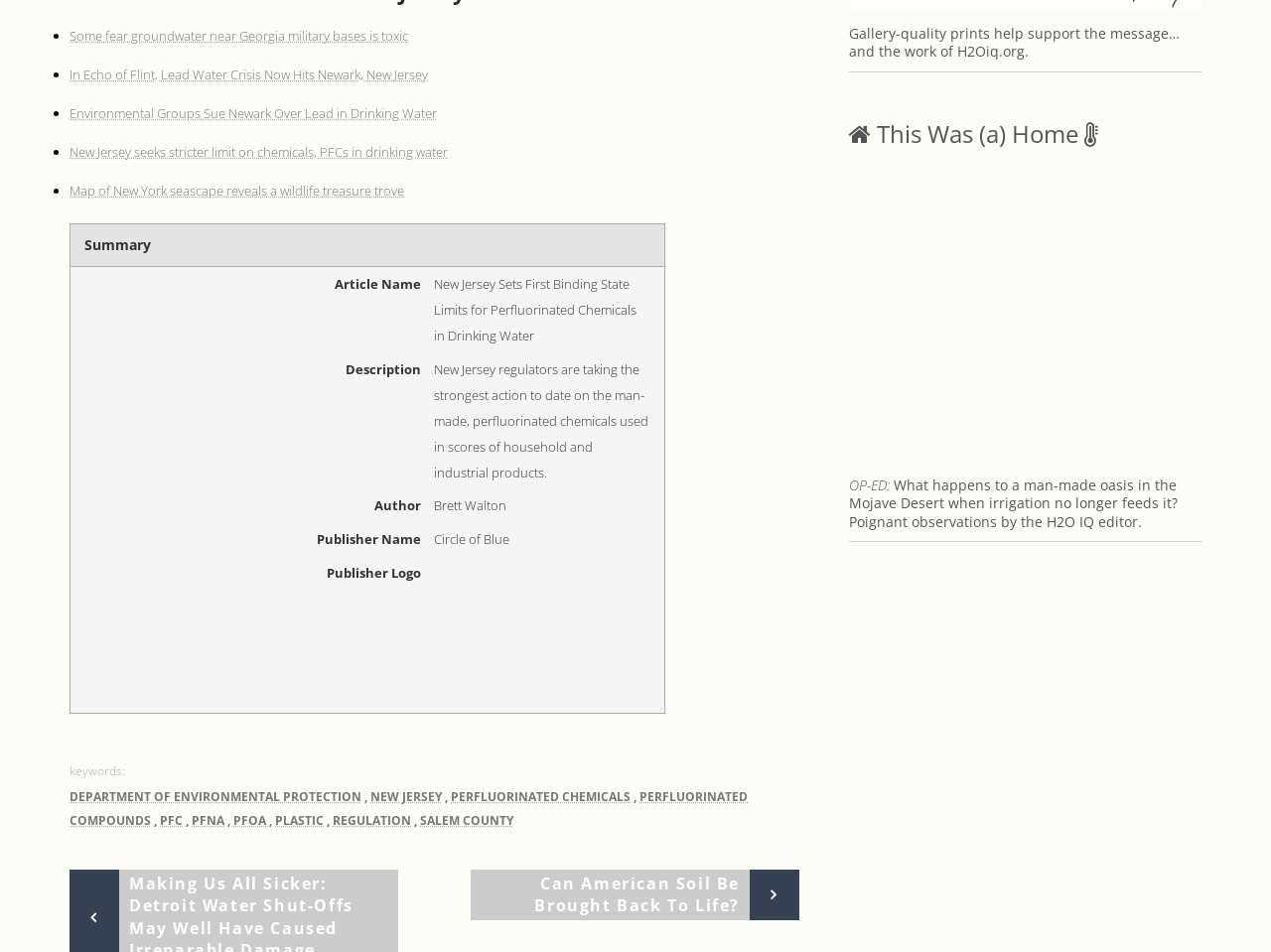Extract the bounding box of the UI element described as: "New Jersey".

[0.291, 0.828, 0.348, 0.846]